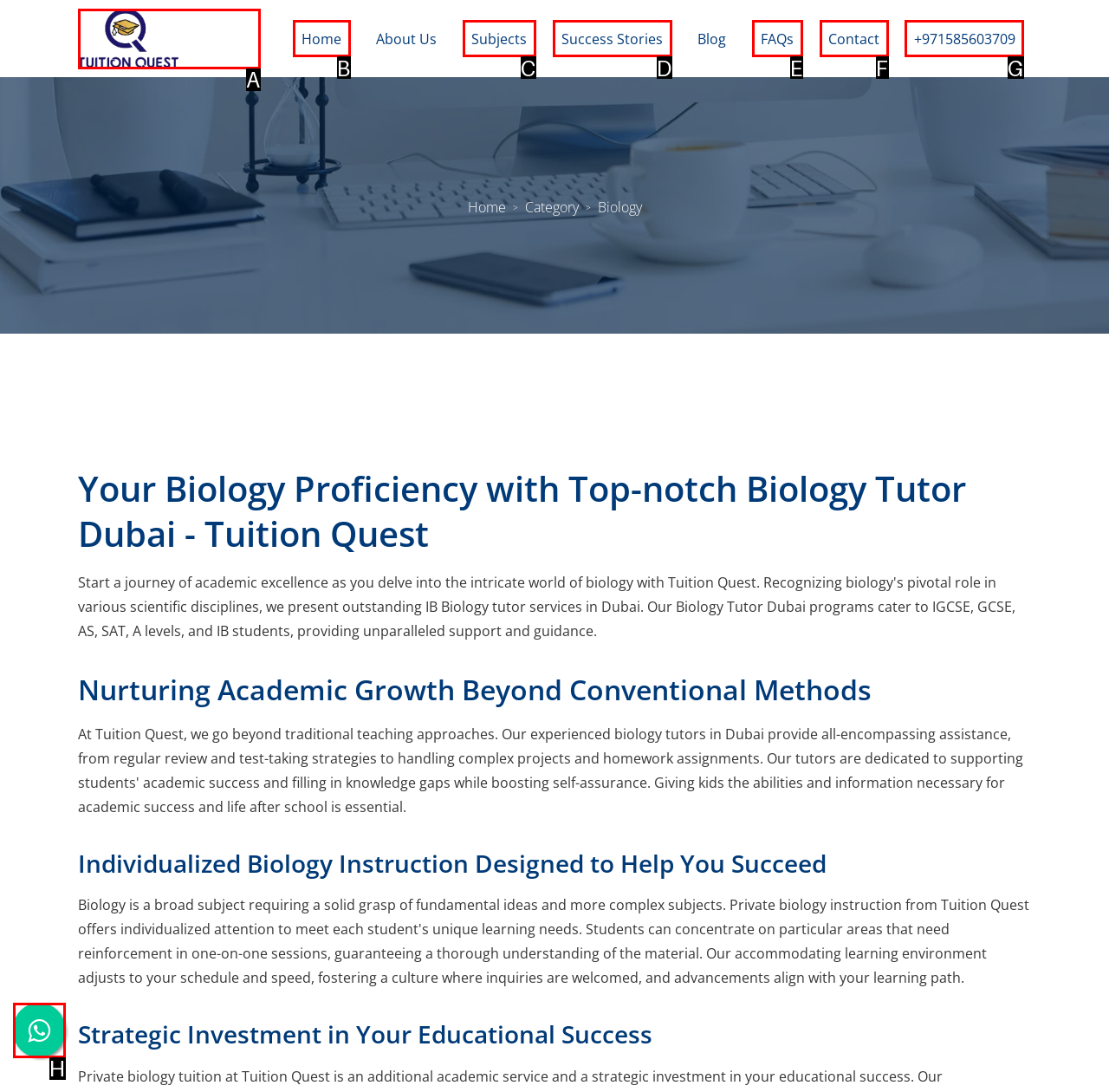Select the correct UI element to click for this task: Call the phone number.
Answer using the letter from the provided options.

G